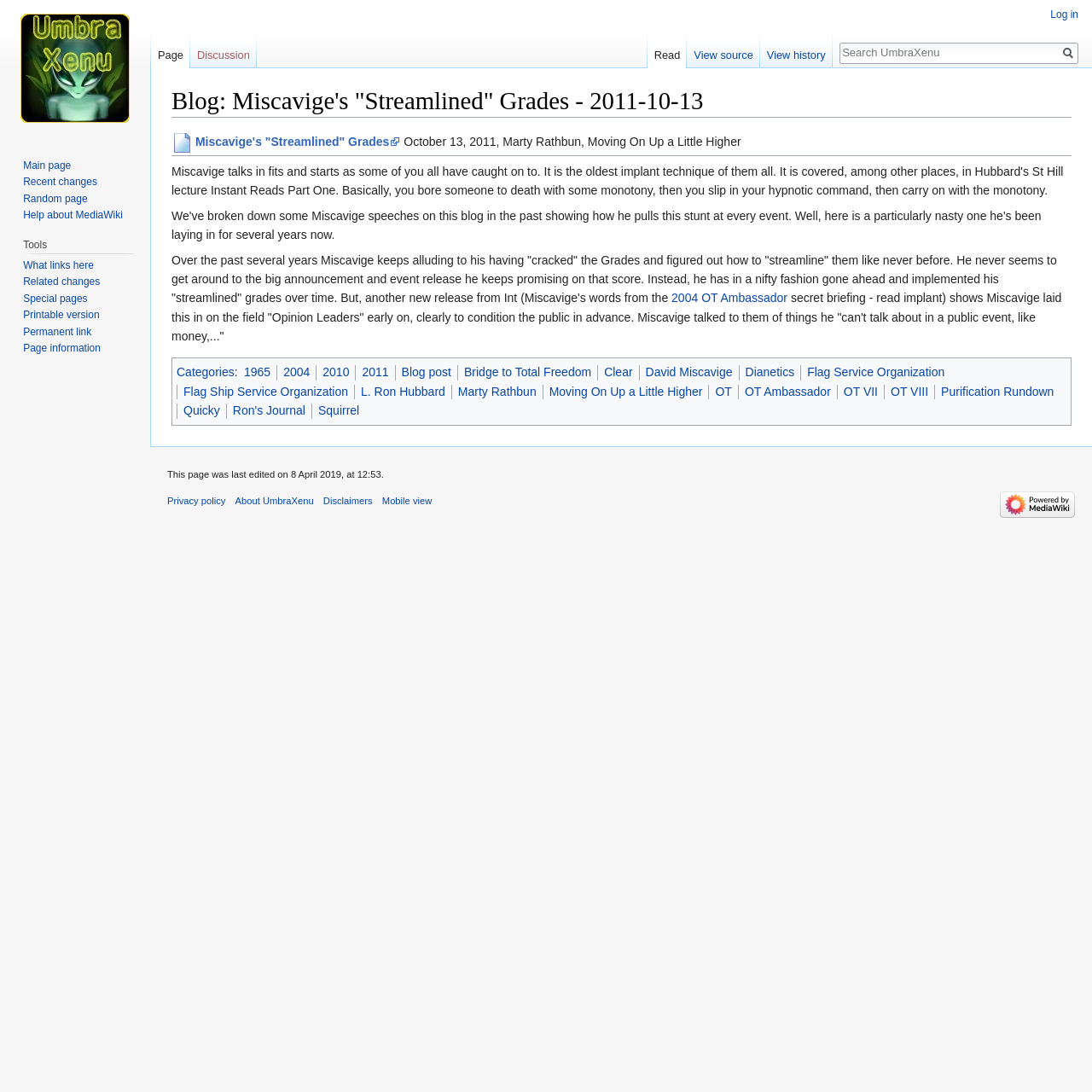Could you locate the bounding box coordinates for the section that should be clicked to accomplish this task: "Go to the 'Recent changes' page".

[0.021, 0.161, 0.089, 0.172]